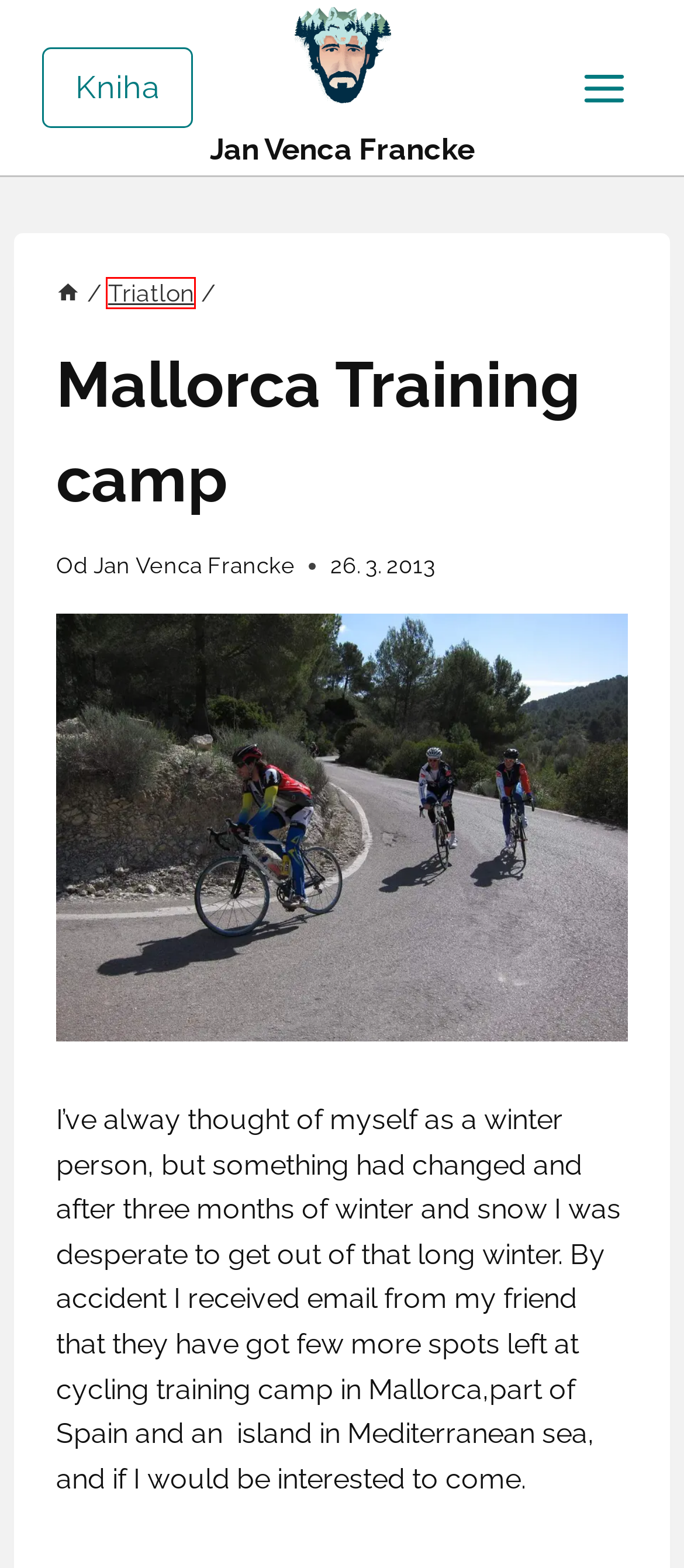Look at the screenshot of a webpage, where a red bounding box highlights an element. Select the best description that matches the new webpage after clicking the highlighted element. Here are the candidates:
A. Triatlon | Jan Venca Francke
B. JiBe JaHa | Jan Venca Francke
C. SÁM SOBĚ PSEM | Jan Venca Francke
D. Swissman | Jan Venca Francke
E. Jan Venca Francke | Sportovec a dobrodruh
F. Lipno Ice Marathon | Jan Venca Francke
G. How to fly out of the water:) | Jan Venca Francke
H. Goralman - zemiaky u bratrů a sester | Jan Venca Francke

A